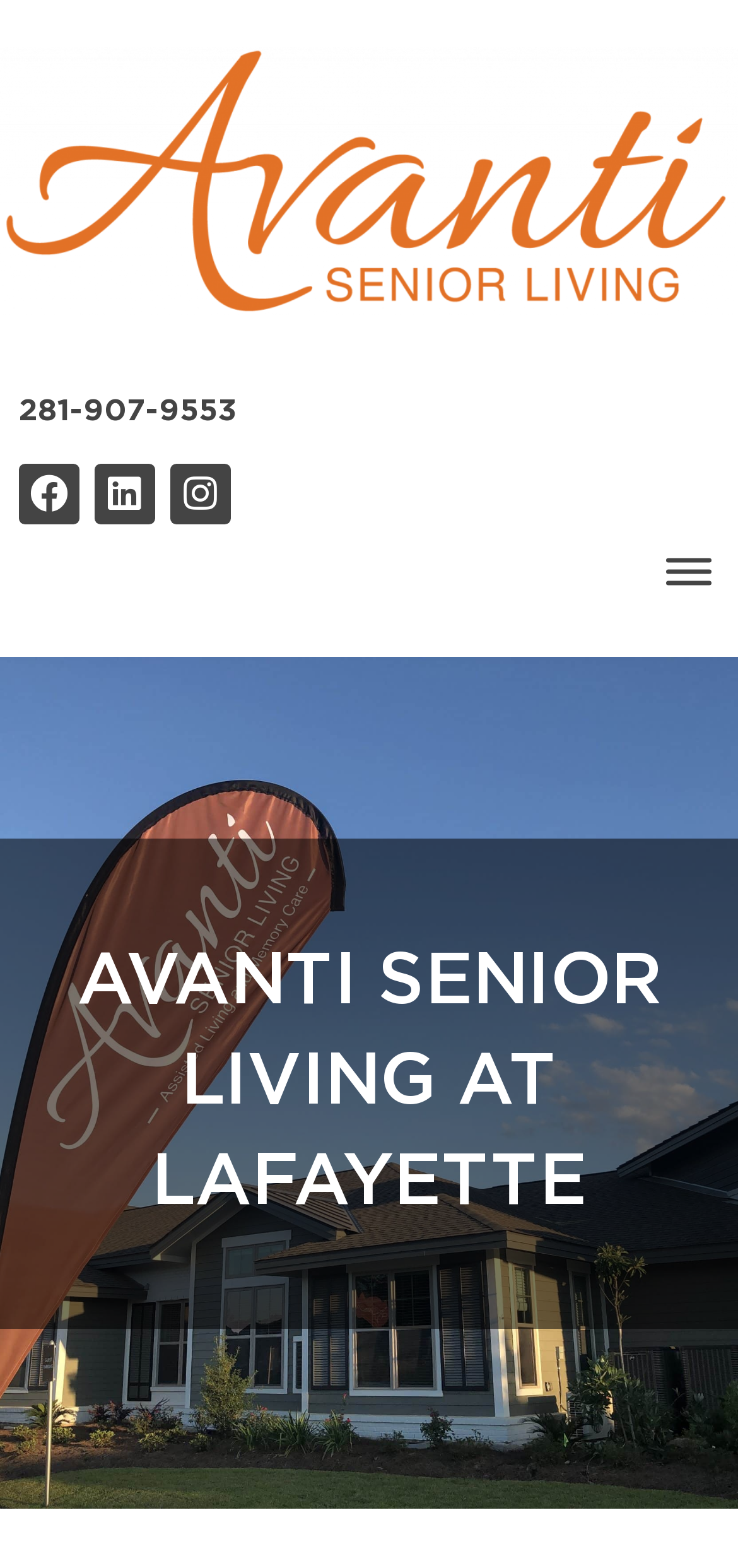Determine the bounding box coordinates for the HTML element mentioned in the following description: "Facebook". The coordinates should be a list of four floats ranging from 0 to 1, represented as [left, top, right, bottom].

[0.026, 0.296, 0.108, 0.335]